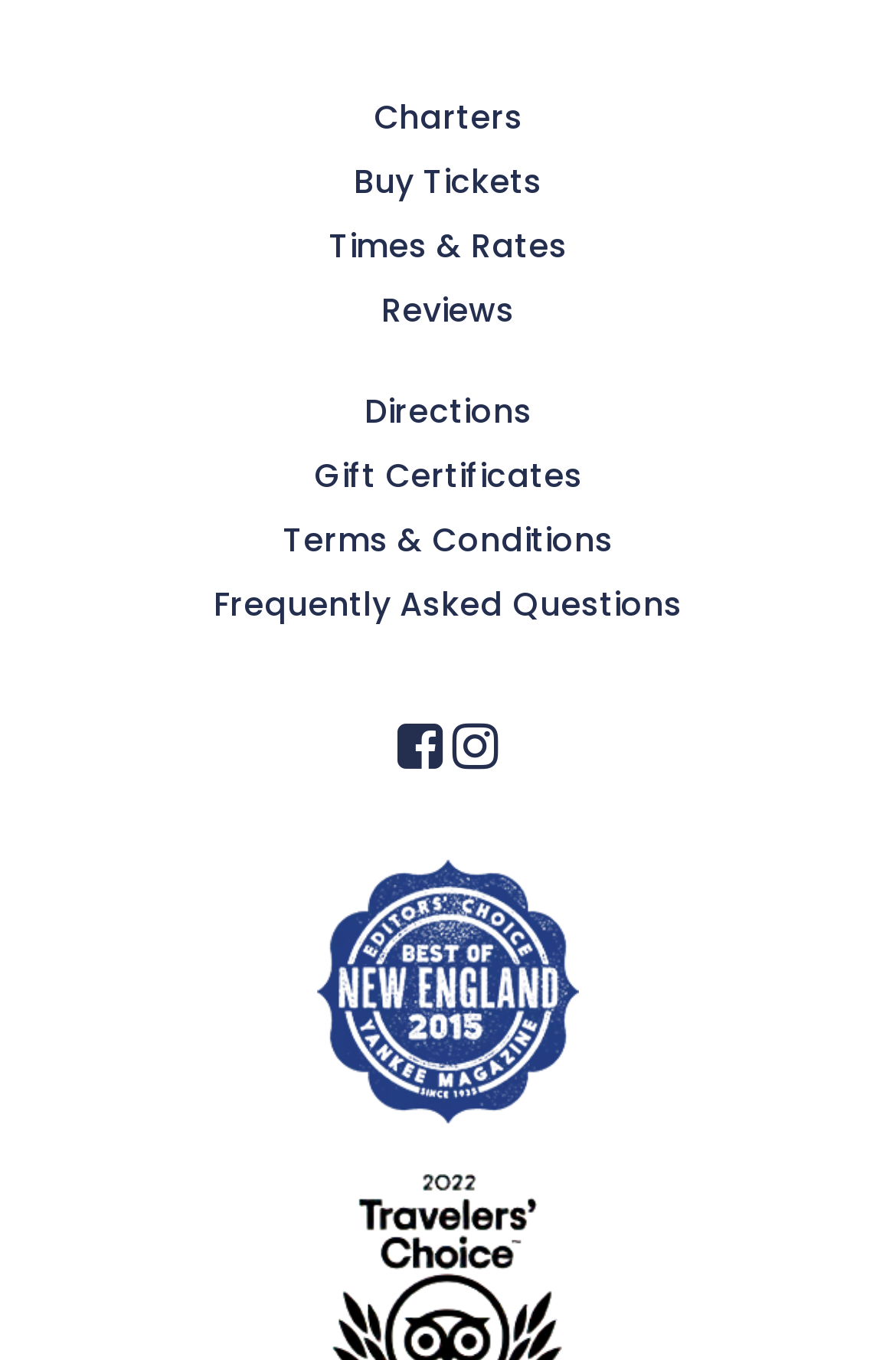Please determine the bounding box coordinates of the element to click in order to execute the following instruction: "Check times and rates". The coordinates should be four float numbers between 0 and 1, specified as [left, top, right, bottom].

[0.367, 0.164, 0.633, 0.198]